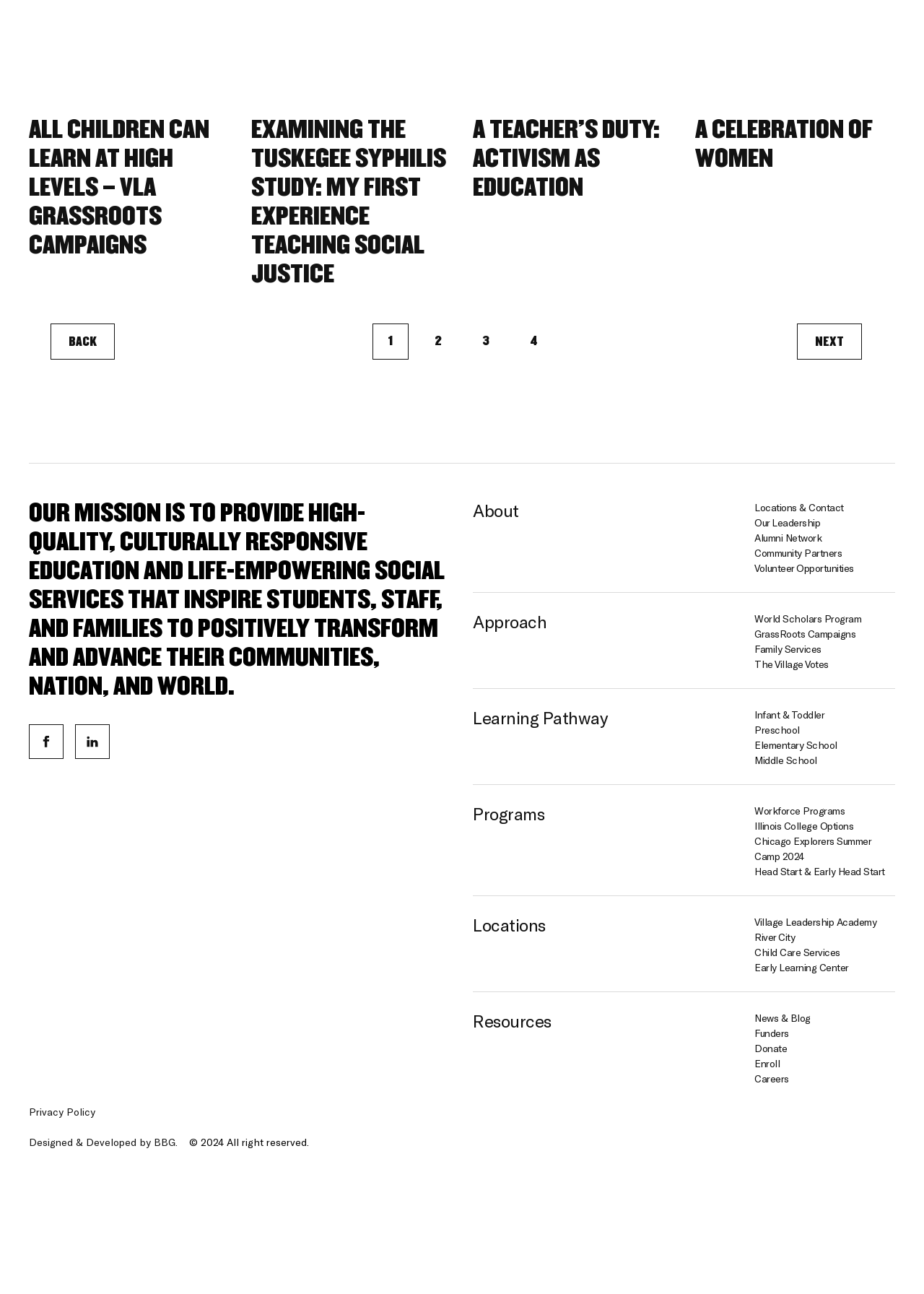Respond to the question below with a single word or phrase:
What is the name of the academy?

Village Leadership Academy